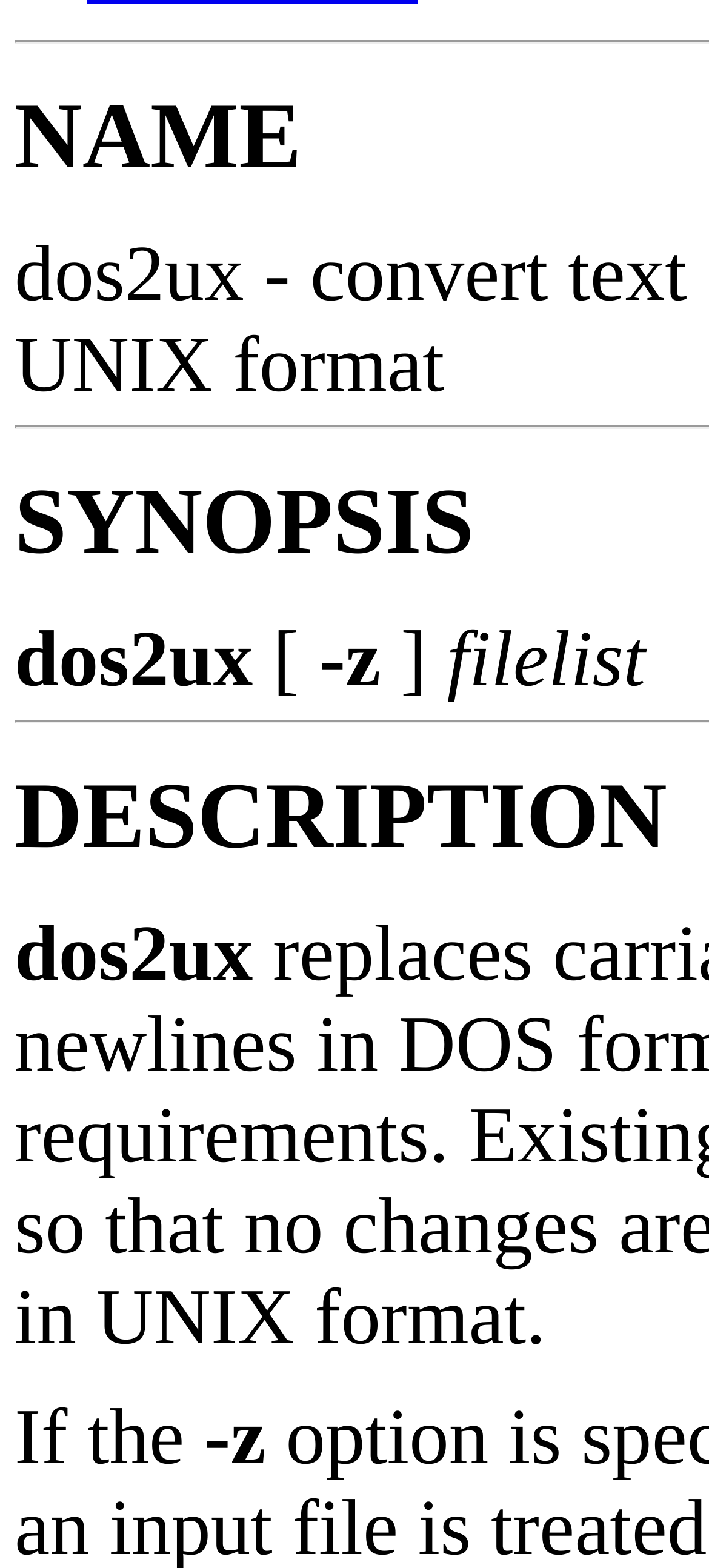Predict the bounding box coordinates of the UI element that matches this description: "SYNOPSIS". The coordinates should be in the format [left, top, right, bottom] with each value between 0 and 1.

[0.021, 0.3, 0.669, 0.366]